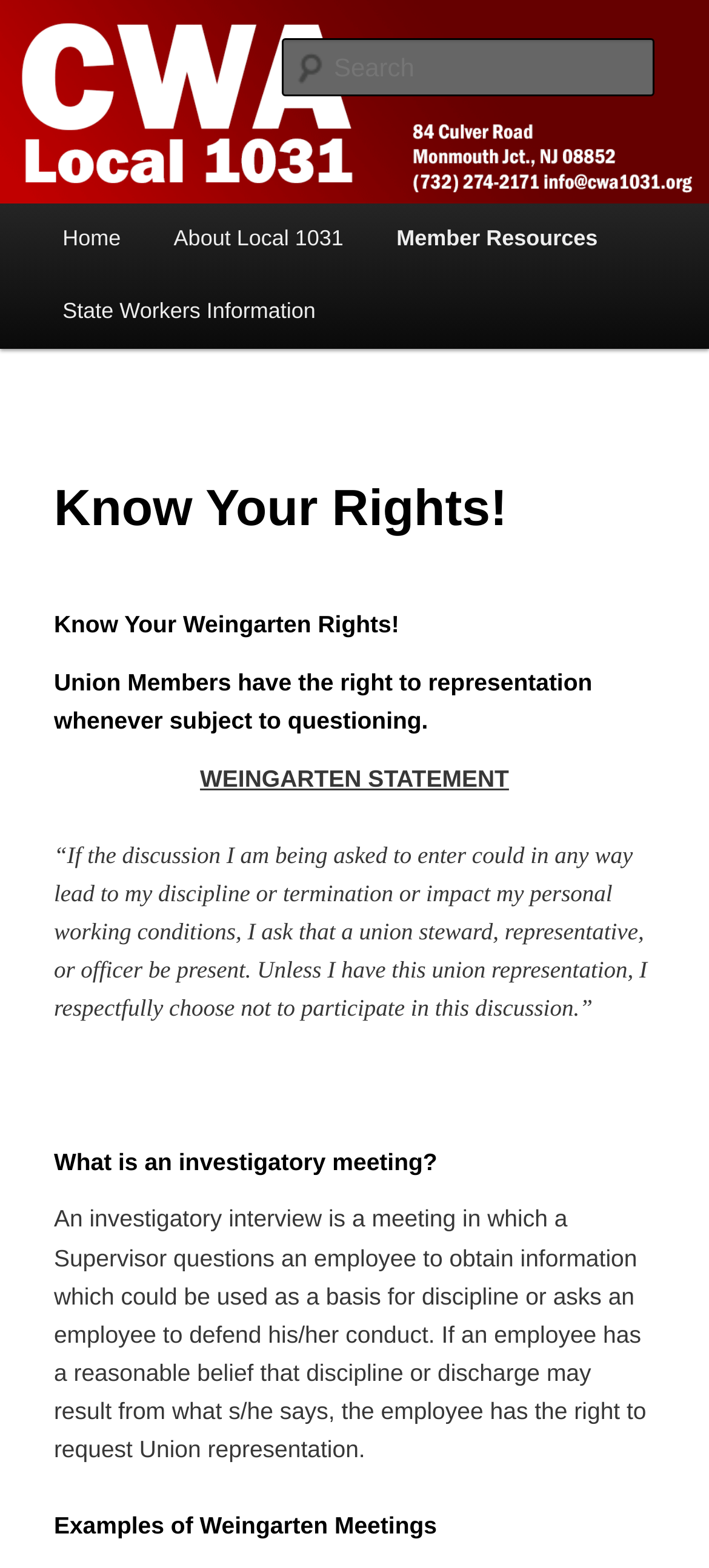What is the location of the union?
Kindly offer a detailed explanation using the data available in the image.

The location of the union can be found in the heading element 'Monmouth Junction, NJ' which is located at the top of the webpage.